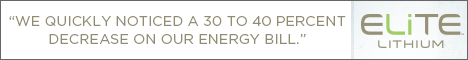What is the theme of the design?
Craft a detailed and extensive response to the question.

The sleek design of the promotional banner emphasizes modernity and efficiency, which aligns with the theme of energy conservation and innovative technology in the lithium industry.